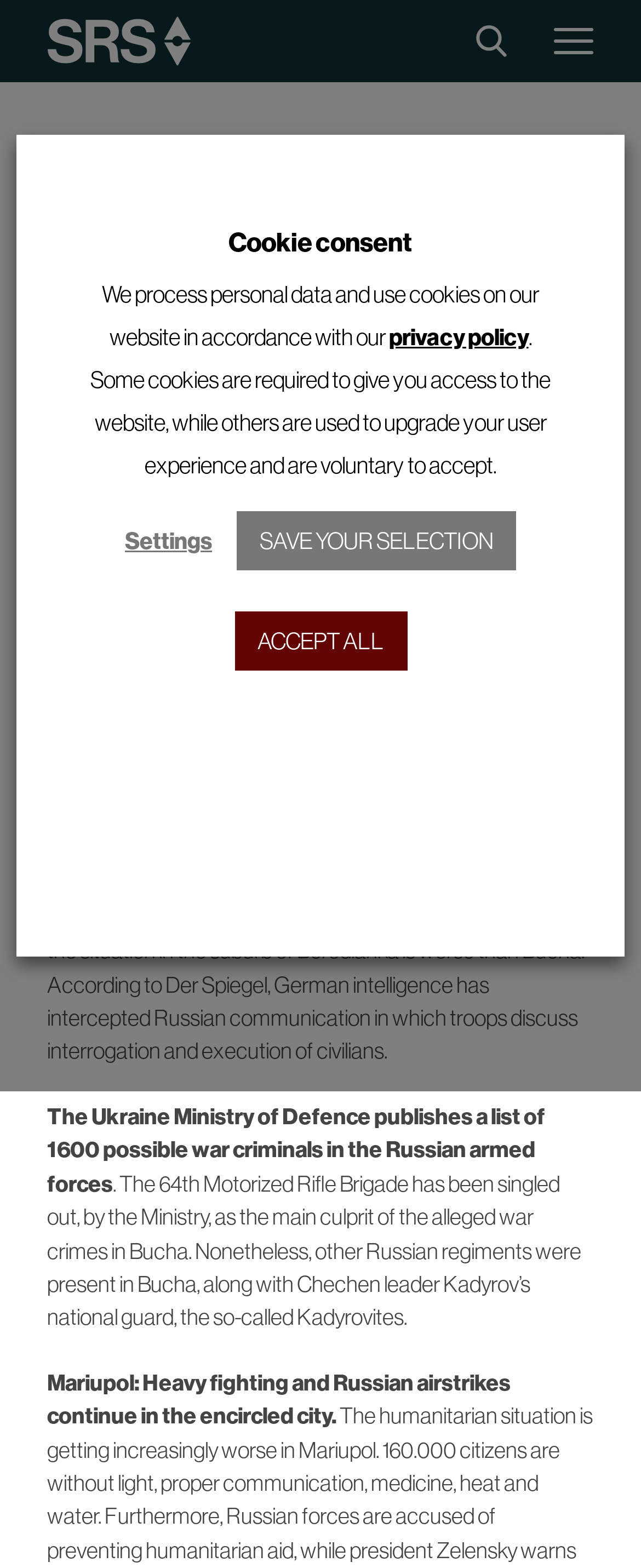What is the date of the Ukraine summary?
Look at the image and construct a detailed response to the question.

I found the date by looking at the static text element with the content '2022-04-08' which is located below the main heading 'SUMMARY UKRAINE– WEEK 14'.